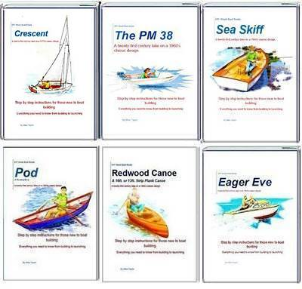Provide a thorough description of the image presented.

The image showcases a collection of six boat design covers, each featuring colorful illustrations and engaging titles. The designs include:

1. **Crescent**: A sailboat with vibrant details, emphasizing craftsmanship for beginners.
2. **The PM 38**: A detailed illustration of a sleek sailing yacht, accompanied by concise building instructions.
3. **Sea Skiff**: Depicted with a classic design, ideal for novice builders looking to enjoy traditional boat experiences.
4. **Pod**: An eye-catching small boat designed for quick assembly, featuring a lively sailor illustration.
5. **Redwood Canoe**: Showcasing a classic canoe style, the cover attracts those interested in building a timeless vessel.
6. **Eager Eve**: A charming design that highlights the step-by-step guide to building a small boat.

These covers collectively combine nautical themes with practical building advice, making them appealing to boat enthusiasts and DIY builders alike. Each title reflects the promise of detailed, accessible instructions for those eager to delve into boat construction.